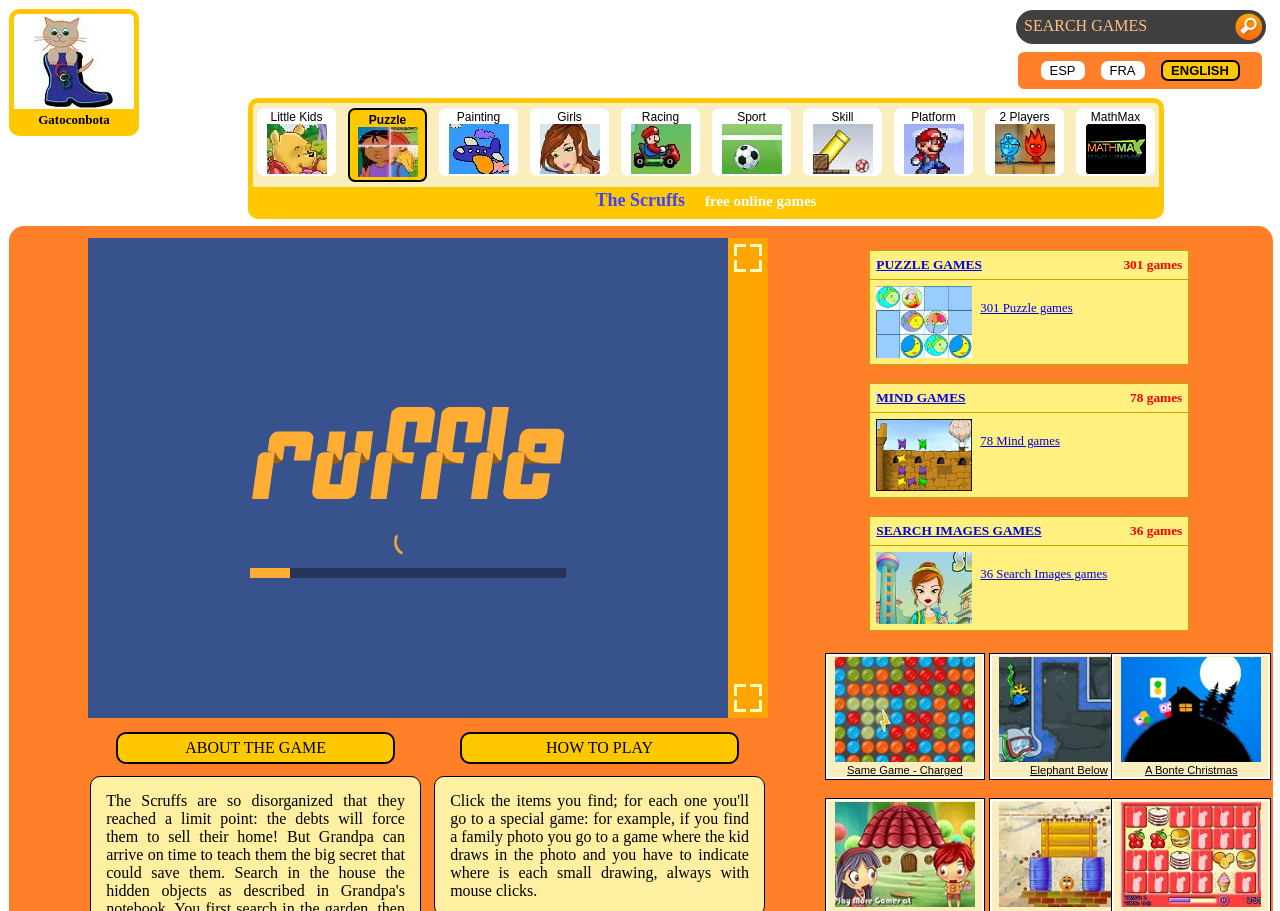How many game categories are listed?
Answer the question with a single word or phrase, referring to the image.

8